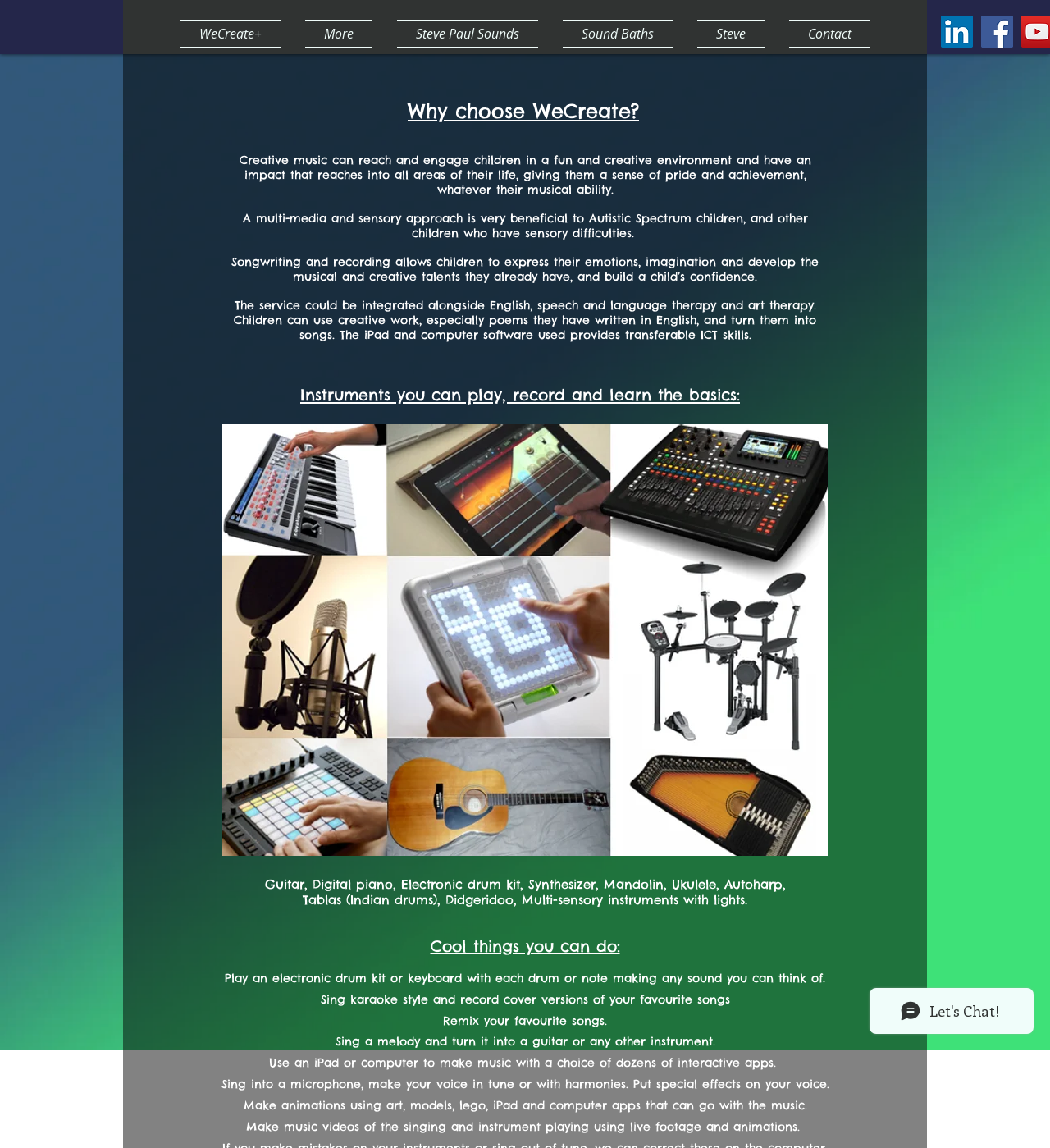Describe all visible elements and their arrangement on the webpage.

The webpage is about Steve WeCreate, a service that offers creative music experiences for children. At the top of the page, there is a navigation bar with links to different sections of the website, including "WeCreate+", "More", "Steve Paul Sounds", "Sound Baths", "Steve", and "Contact". On the right side of the navigation bar, there are social media links to LinkedIn and Facebook, each with an accompanying image.

Below the navigation bar, there is a heading that reads "Why choose WeCreate?" followed by a paragraph of text that explains the benefits of creative music for children, including its impact on their sense of pride and achievement. This is followed by several paragraphs of text that describe the services offered by WeCreate, including songwriting, recording, and multi-media approaches that can be integrated with other therapies.

Further down the page, there is a heading that lists the instruments that children can play, record, and learn the basics of, including guitar, digital piano, and electronic drum kit. Below this, there are several paragraphs of text that describe the "cool things" that children can do with WeCreate, such as playing electronic drum kits, singing karaoke, and remixing songs.

On the right side of the page, there is an image of an instrument collage. At the bottom of the page, there is an iframe that appears to be a chat window.

Overall, the webpage is focused on describing the services and benefits of WeCreate, with an emphasis on the creative and fun experiences that children can have with music.